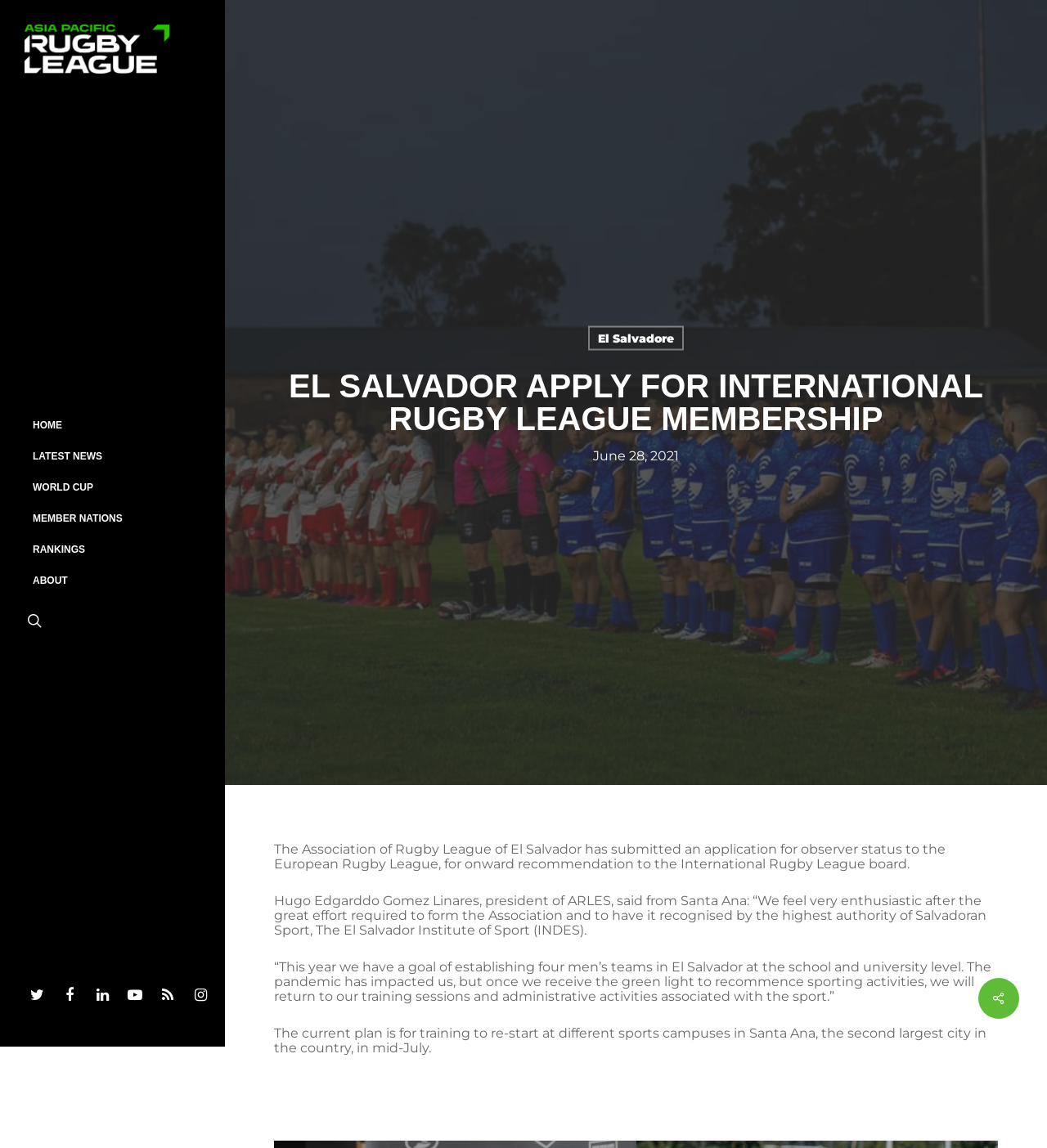Carefully examine the image and provide an in-depth answer to the question: What is the goal of the Association of Rugby League of El Salvador for this year?

According to the article, Hugo Edgarddo Gomez Linares, president of ARLES, mentioned that 'This year we have a goal of establishing four men’s teams in El Salvador at the school and university level.' This shows that the goal of the Association of Rugby League of El Salvador for this year is to establish four men's teams.